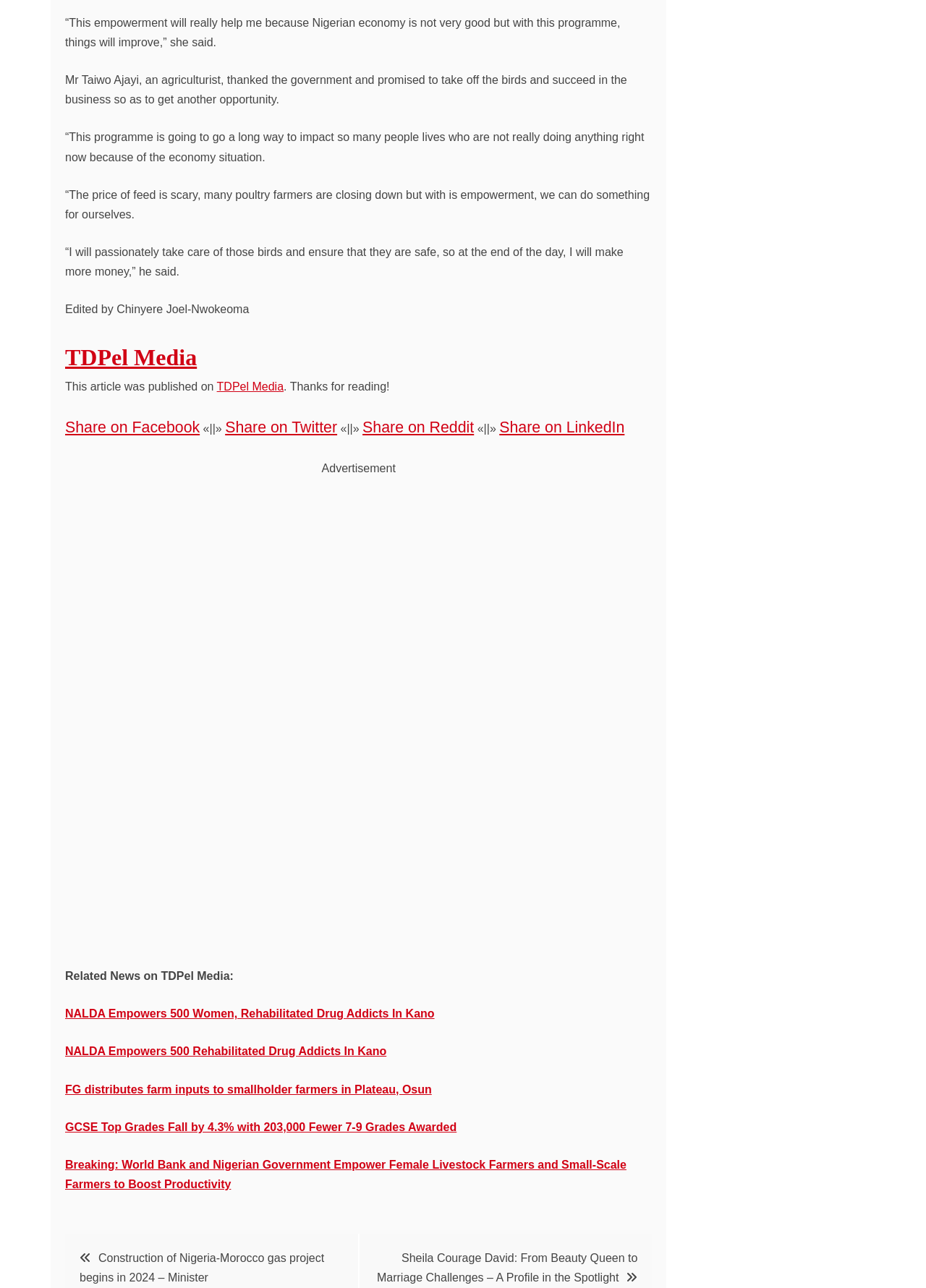How many related news articles are listed?
Please answer the question with a single word or phrase, referencing the image.

5